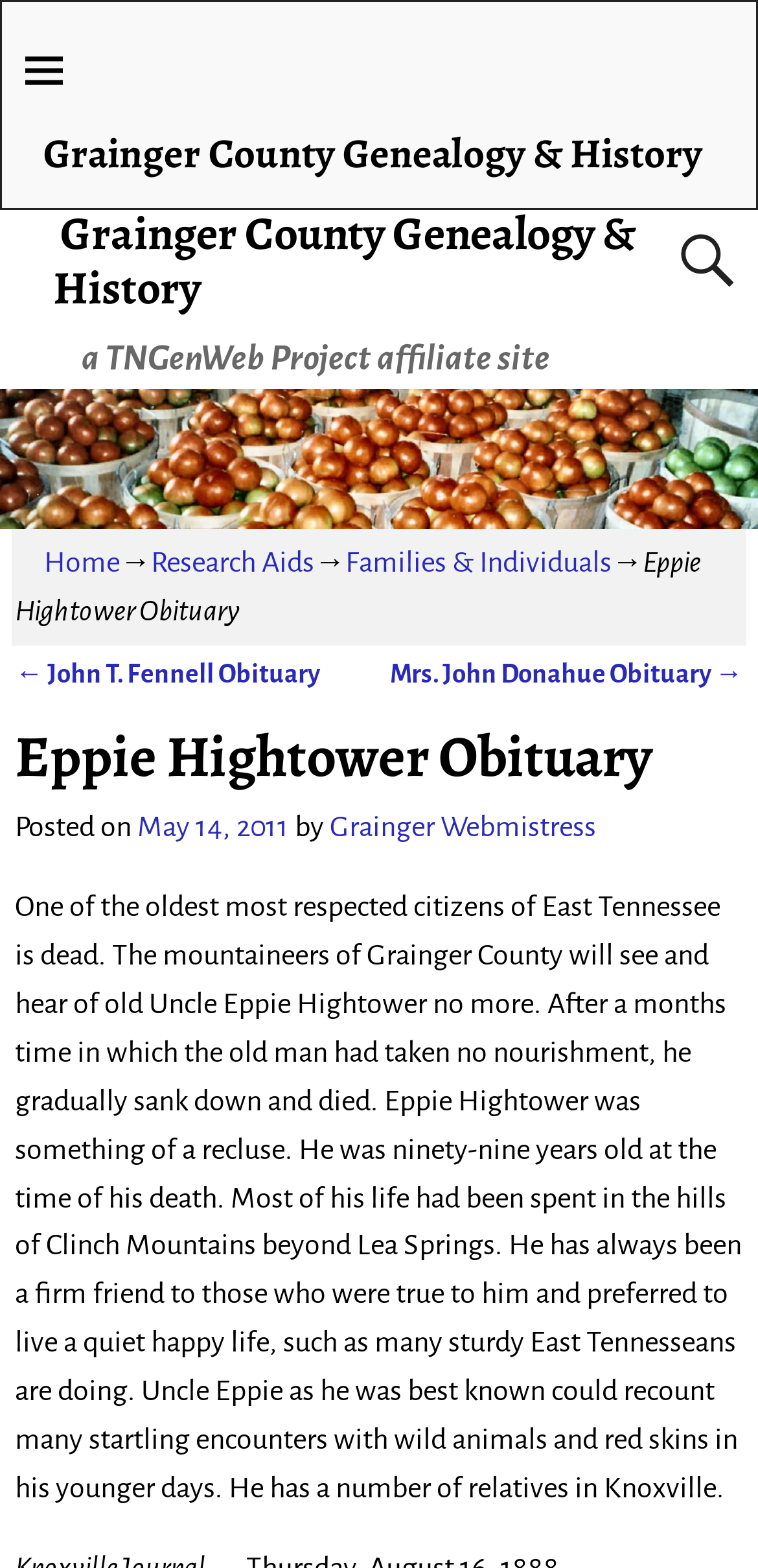Provide the bounding box coordinates for the UI element described in this sentence: "Mrs. John Donahue Obituary →". The coordinates should be four float values between 0 and 1, i.e., [left, top, right, bottom].

[0.515, 0.42, 0.98, 0.439]